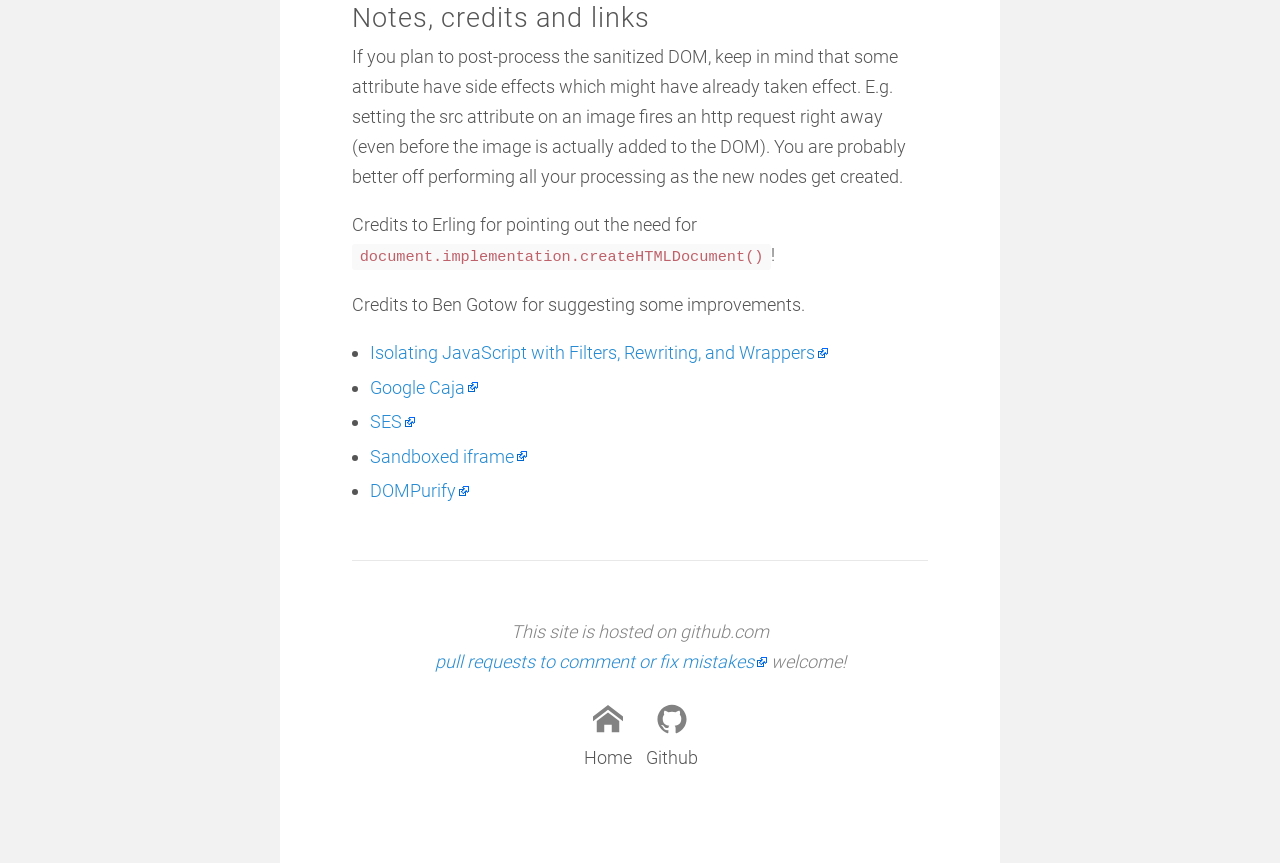Locate the bounding box coordinates of the clickable element to fulfill the following instruction: "Click on 'Isolating JavaScript with Filters, Rewriting, and Wrappers'". Provide the coordinates as four float numbers between 0 and 1 in the format [left, top, right, bottom].

[0.289, 0.397, 0.647, 0.421]